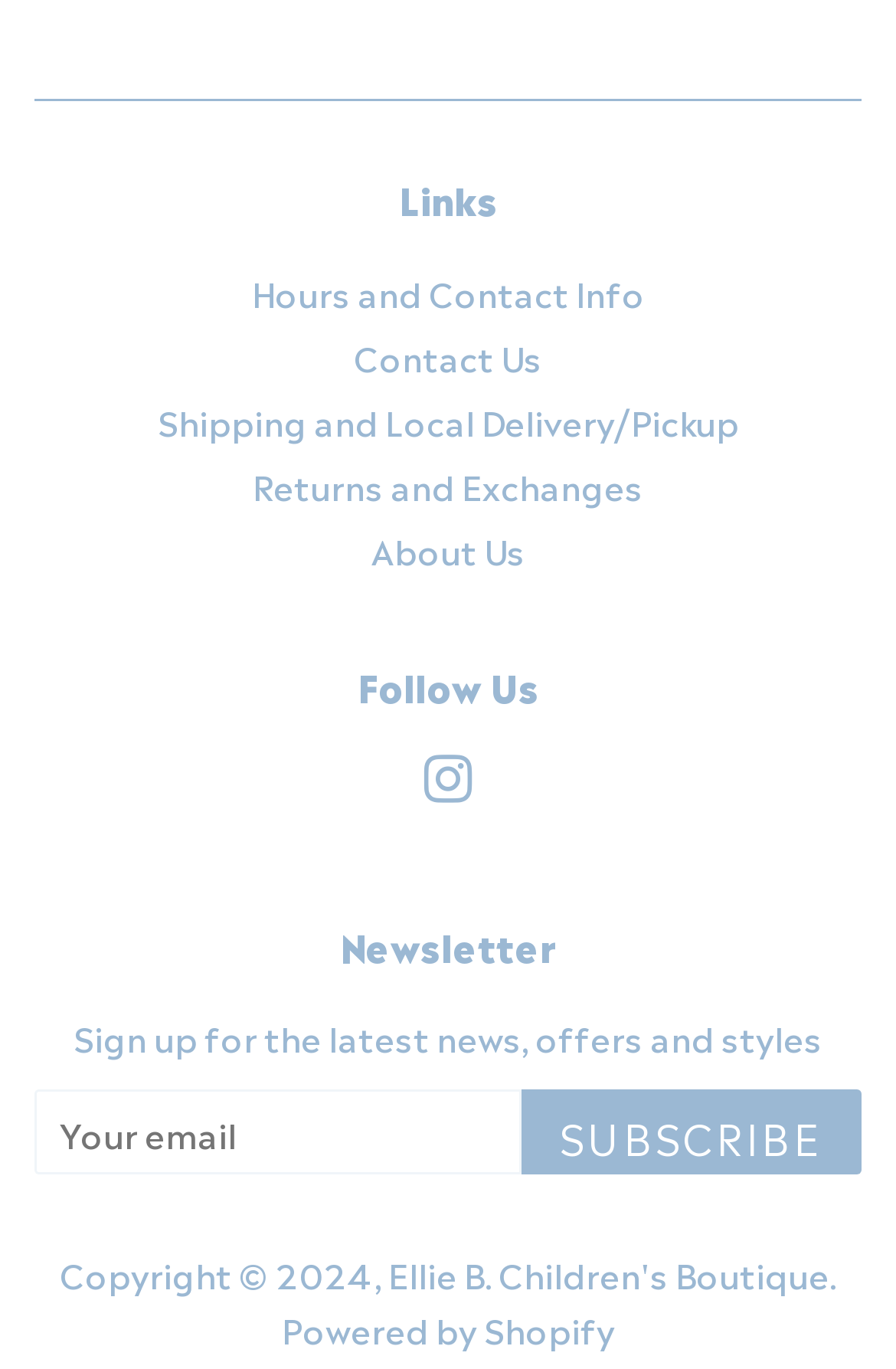Can you pinpoint the bounding box coordinates for the clickable element required for this instruction: "Visit About Us page"? The coordinates should be four float numbers between 0 and 1, i.e., [left, top, right, bottom].

[0.414, 0.383, 0.586, 0.419]